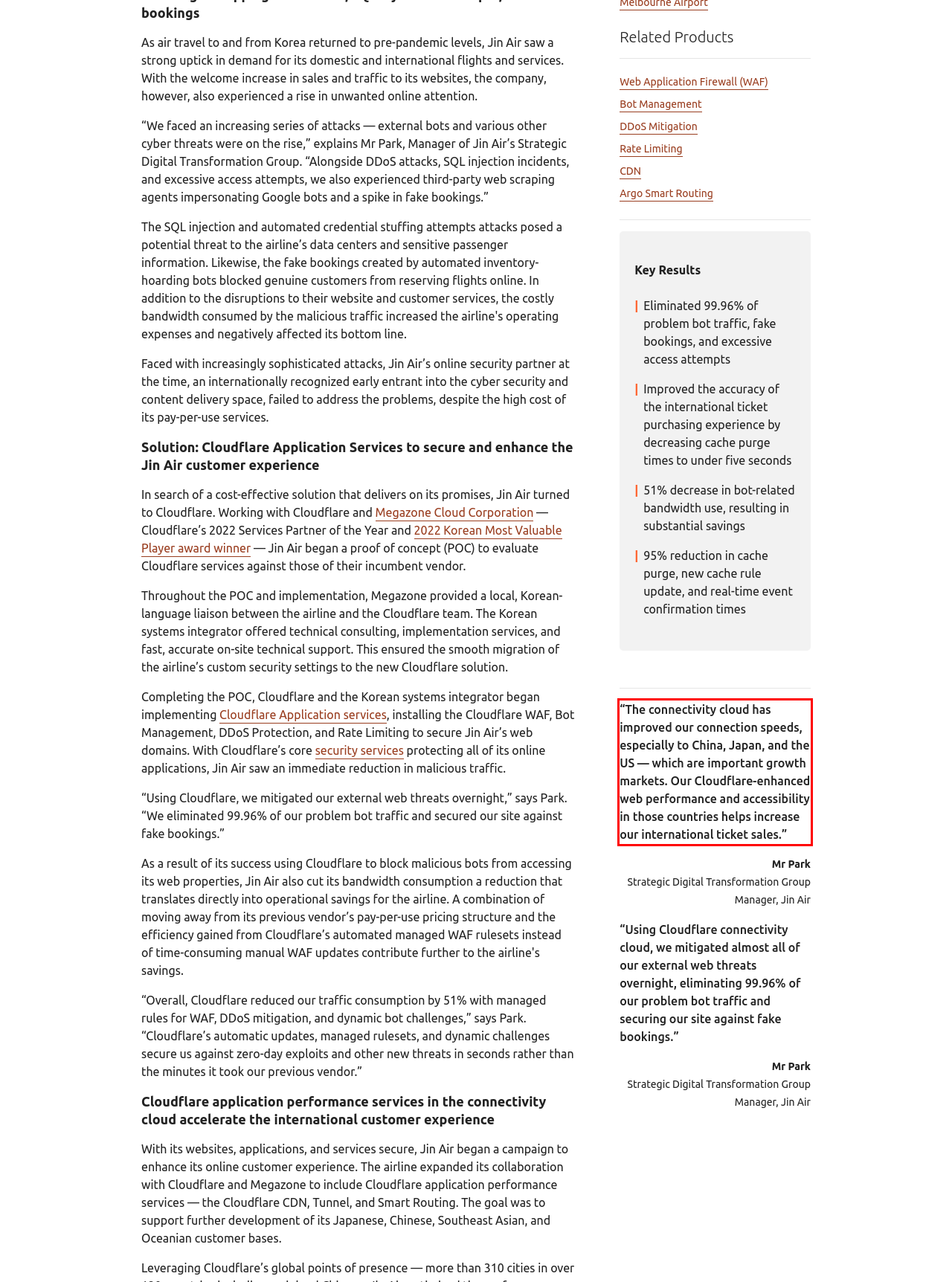Review the webpage screenshot provided, and perform OCR to extract the text from the red bounding box.

“The connectivity cloud has improved our connection speeds, especially to China, Japan, and the US — which are important growth markets. Our Cloudflare-enhanced web performance and accessibility in those countries helps increase our international ticket sales.”